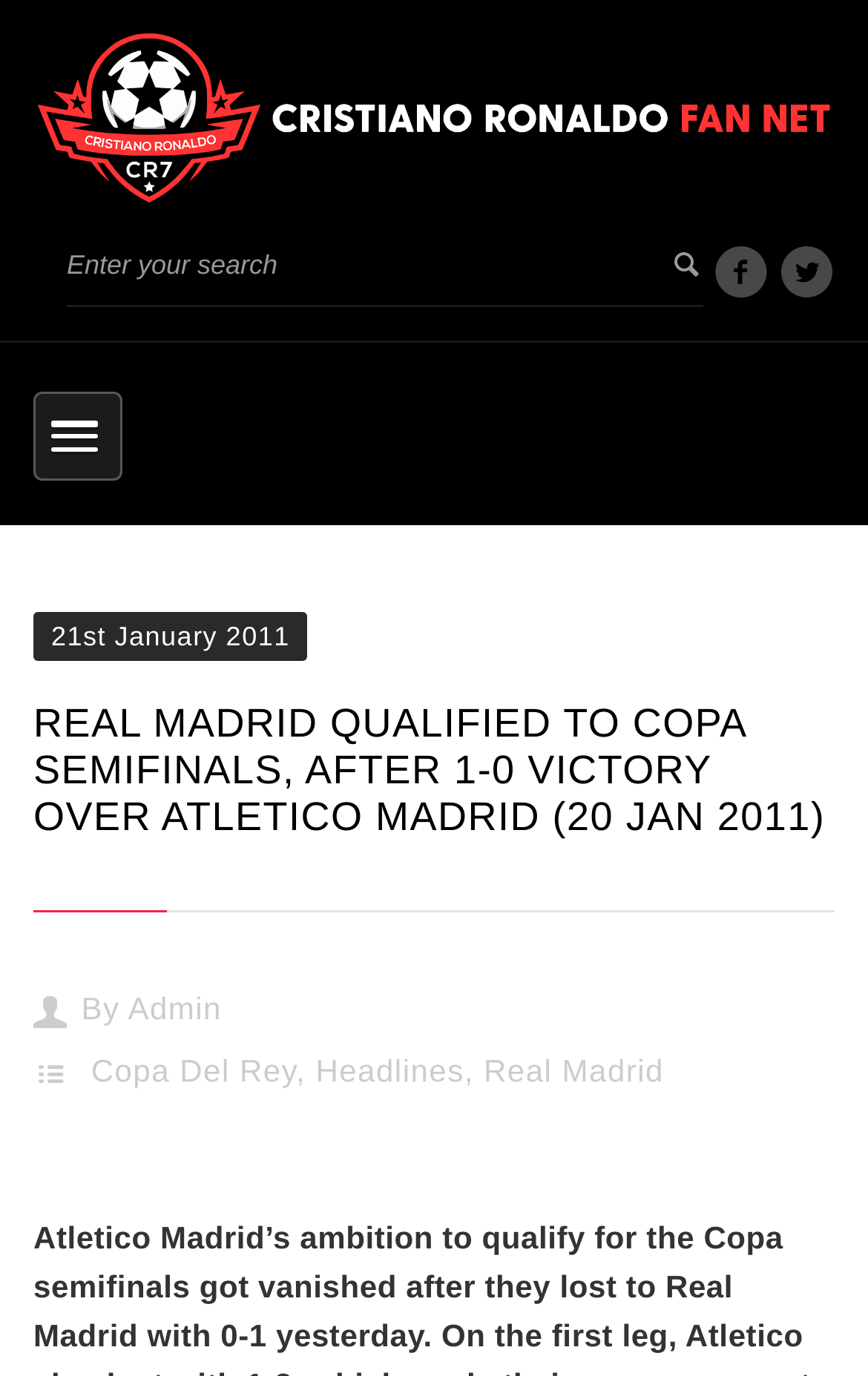Identify the bounding box coordinates of the area that should be clicked in order to complete the given instruction: "read the latest headlines". The bounding box coordinates should be four float numbers between 0 and 1, i.e., [left, top, right, bottom].

[0.364, 0.766, 0.535, 0.791]